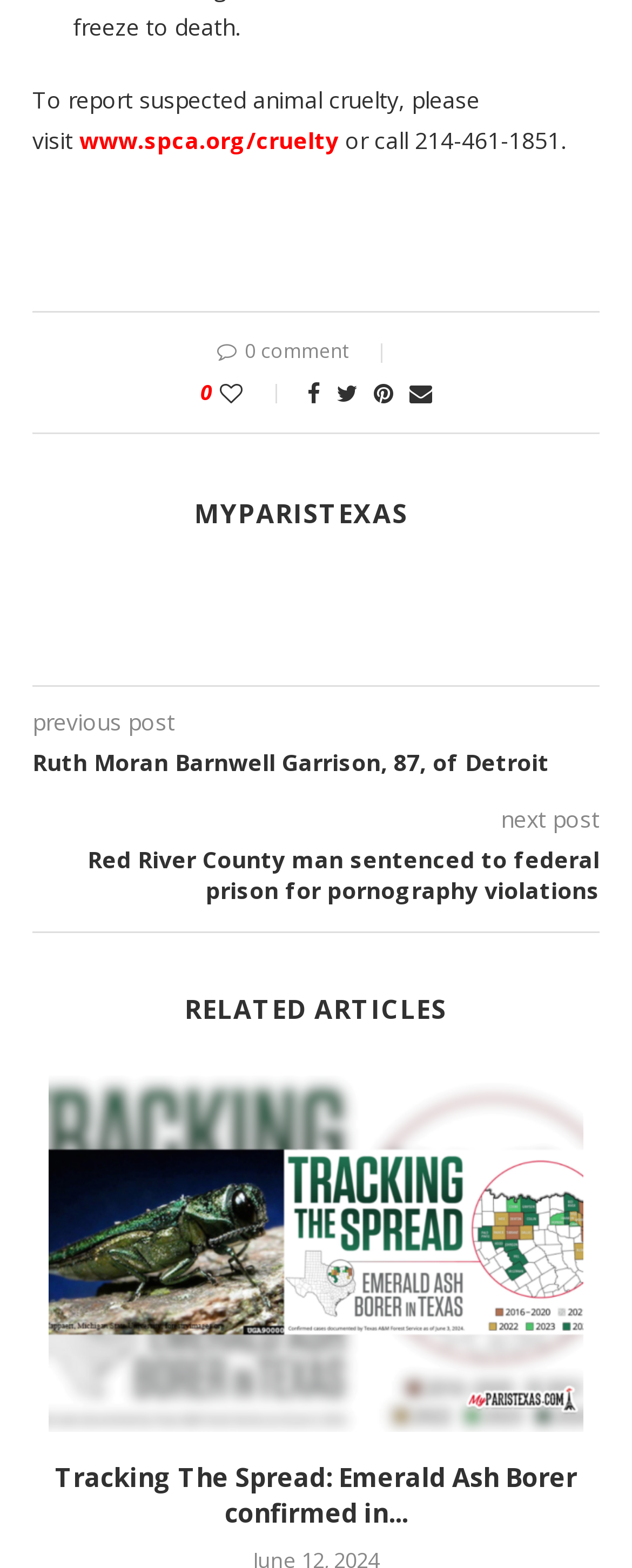Find the bounding box coordinates for the element that must be clicked to complete the instruction: "read the previous post". The coordinates should be four float numbers between 0 and 1, indicated as [left, top, right, bottom].

[0.051, 0.477, 0.949, 0.497]